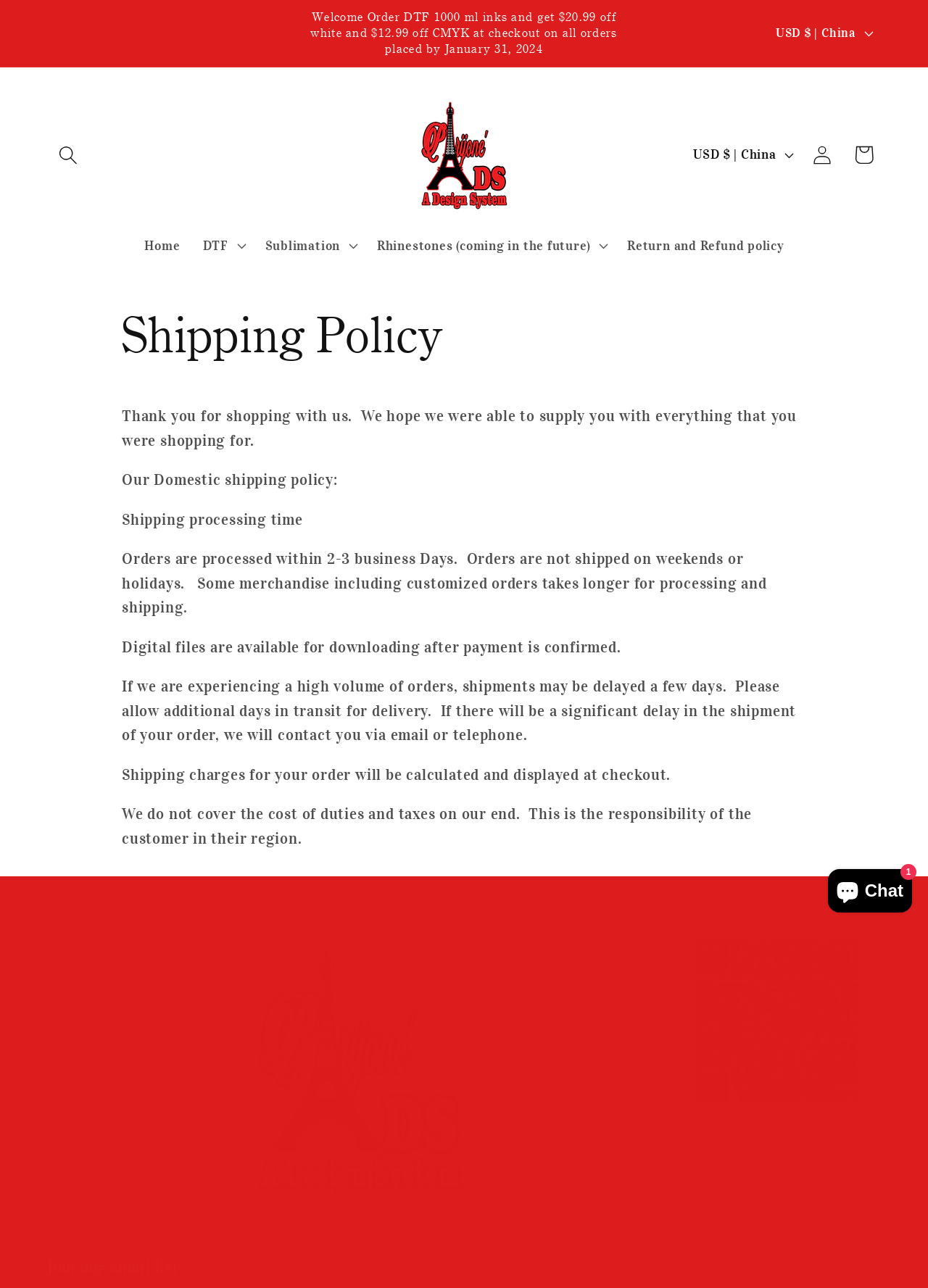Using the element description provided, determine the bounding box coordinates in the format (top-left x, top-left y, bottom-right x, bottom-right y). Ensure that all values are floating point numbers between 0 and 1. Element description: Privacy Policy

[0.051, 0.784, 0.143, 0.808]